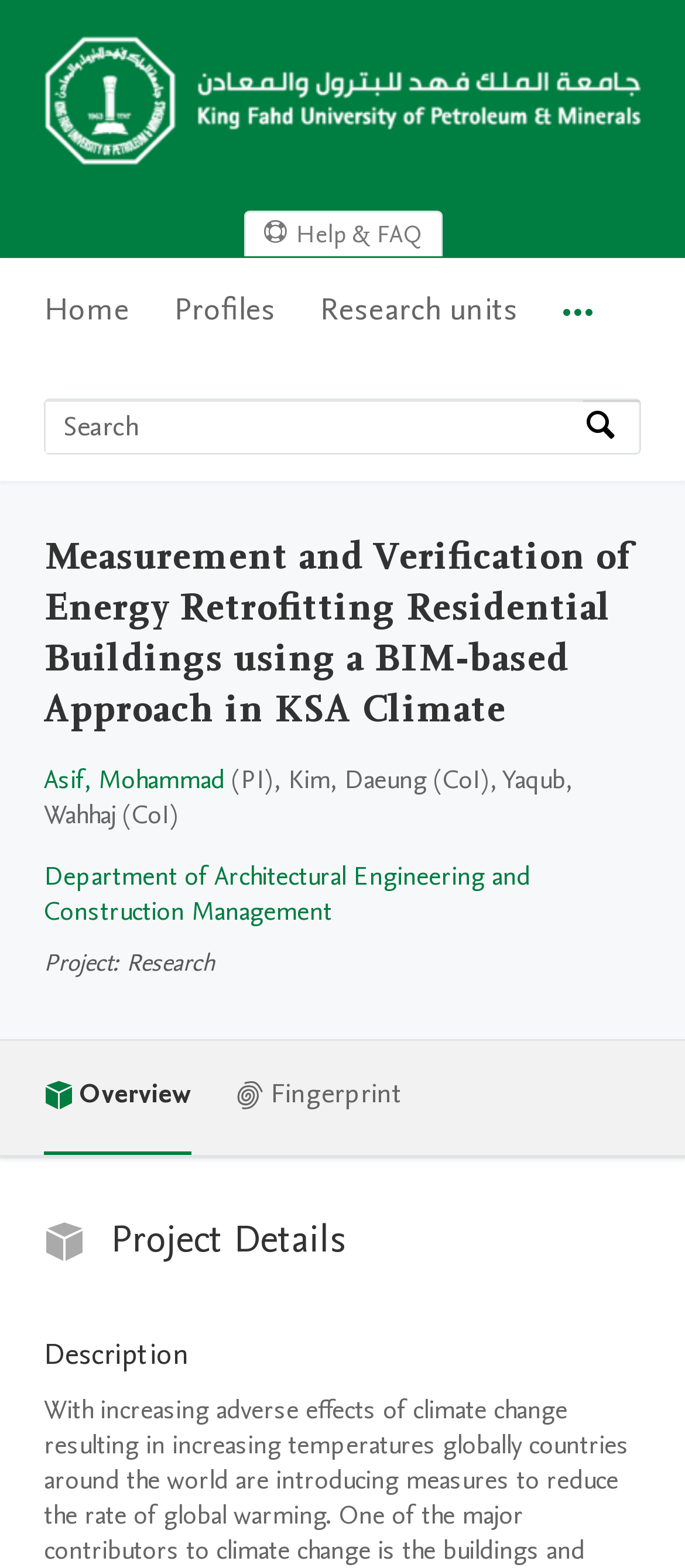What is the bounding box coordinate of the region 'projects introduction'?
Answer the question with a single word or phrase derived from the image.

[0.064, 0.305, 0.936, 0.662]